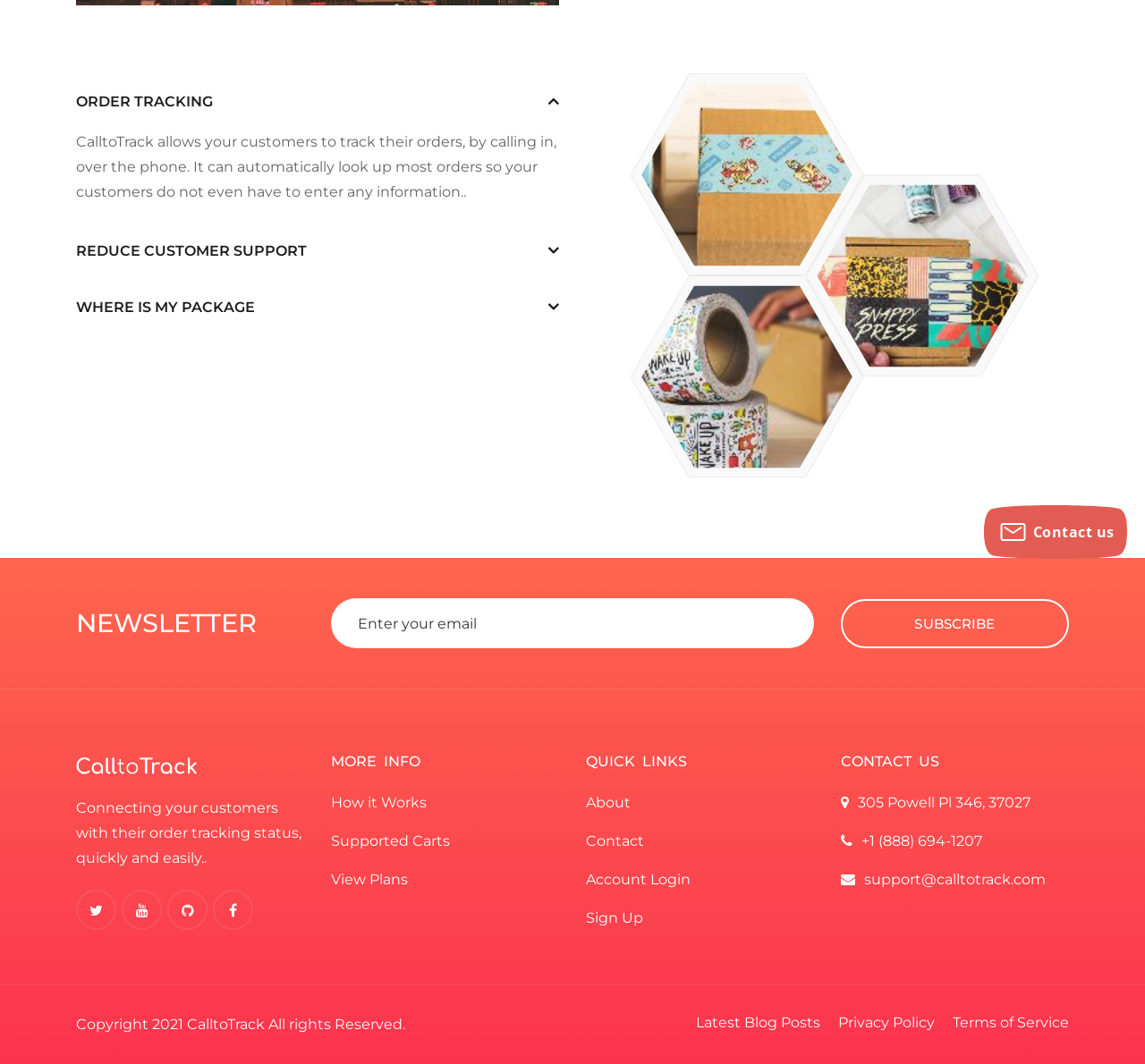Identify the bounding box coordinates for the UI element described as follows: "name="EMAIL" placeholder="Enter your email"". Ensure the coordinates are four float numbers between 0 and 1, formatted as [left, top, right, bottom].

[0.289, 0.563, 0.711, 0.61]